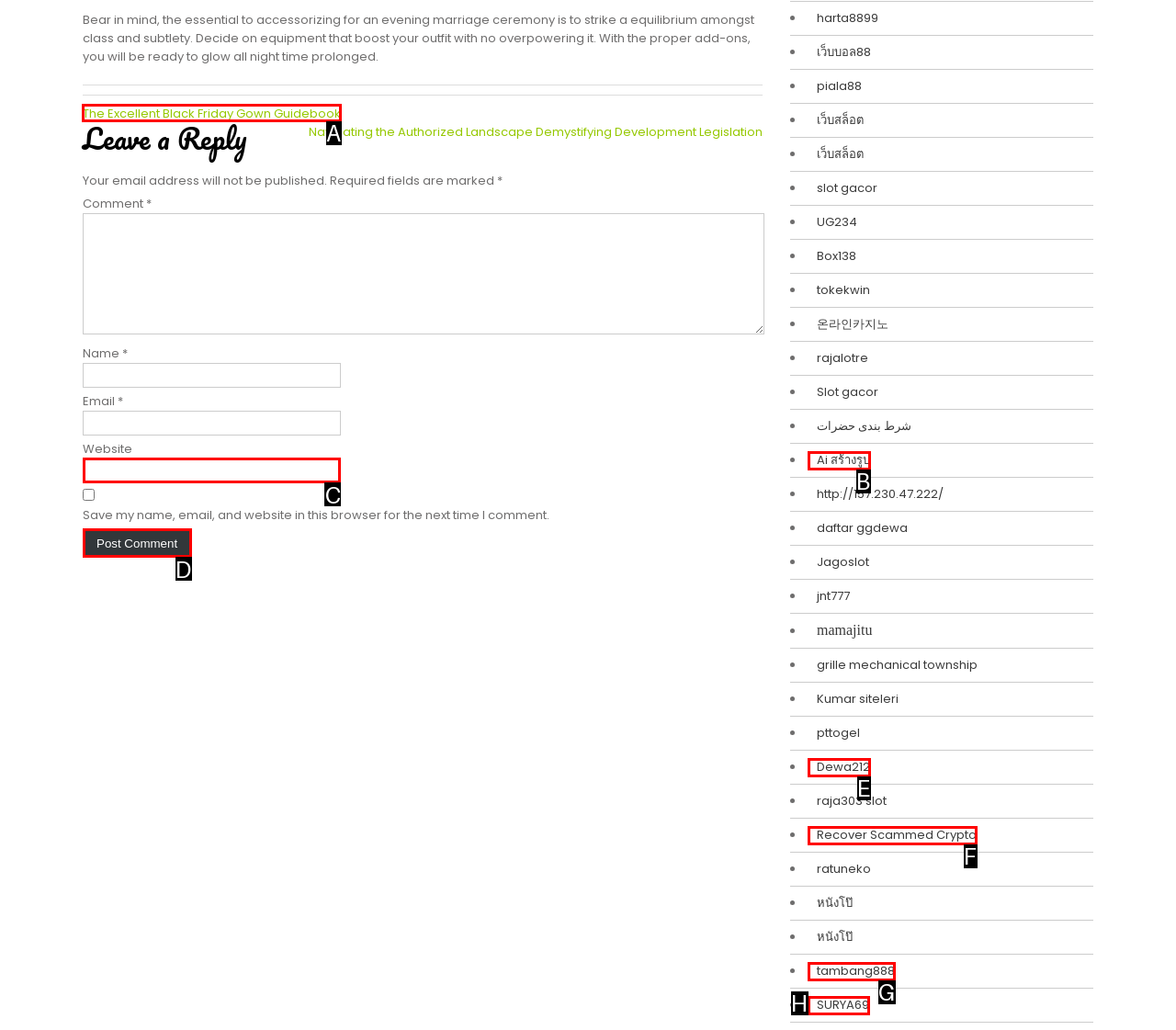What letter corresponds to the UI element to complete this task: Click on the 'The Excellent Black Friday Dress Guide' link
Answer directly with the letter.

A